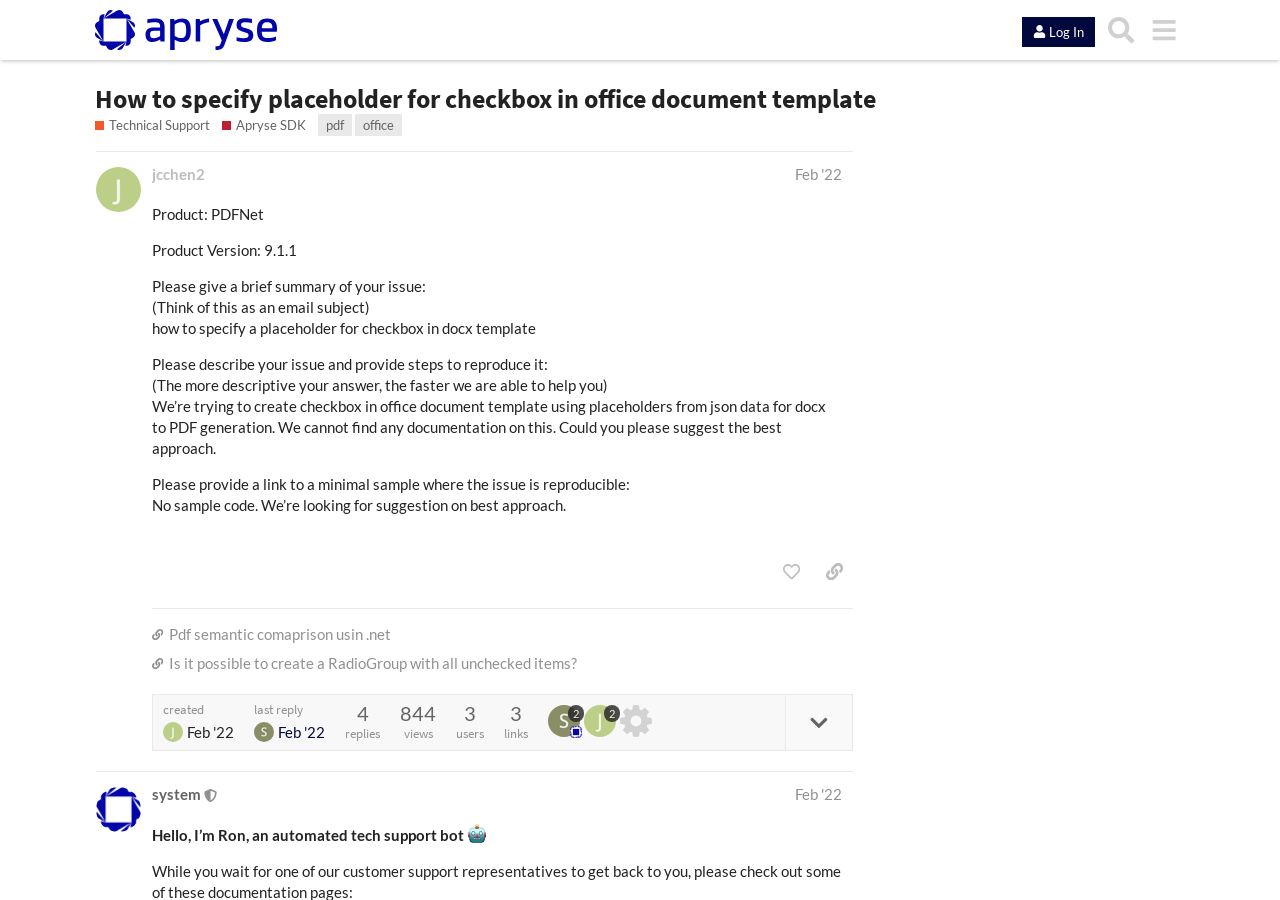How many tags are associated with this question?
Look at the image and construct a detailed response to the question.

I can see that there are two tags associated with this question, which are 'pdf' and 'office', listed under the 'Tags' section on the webpage.